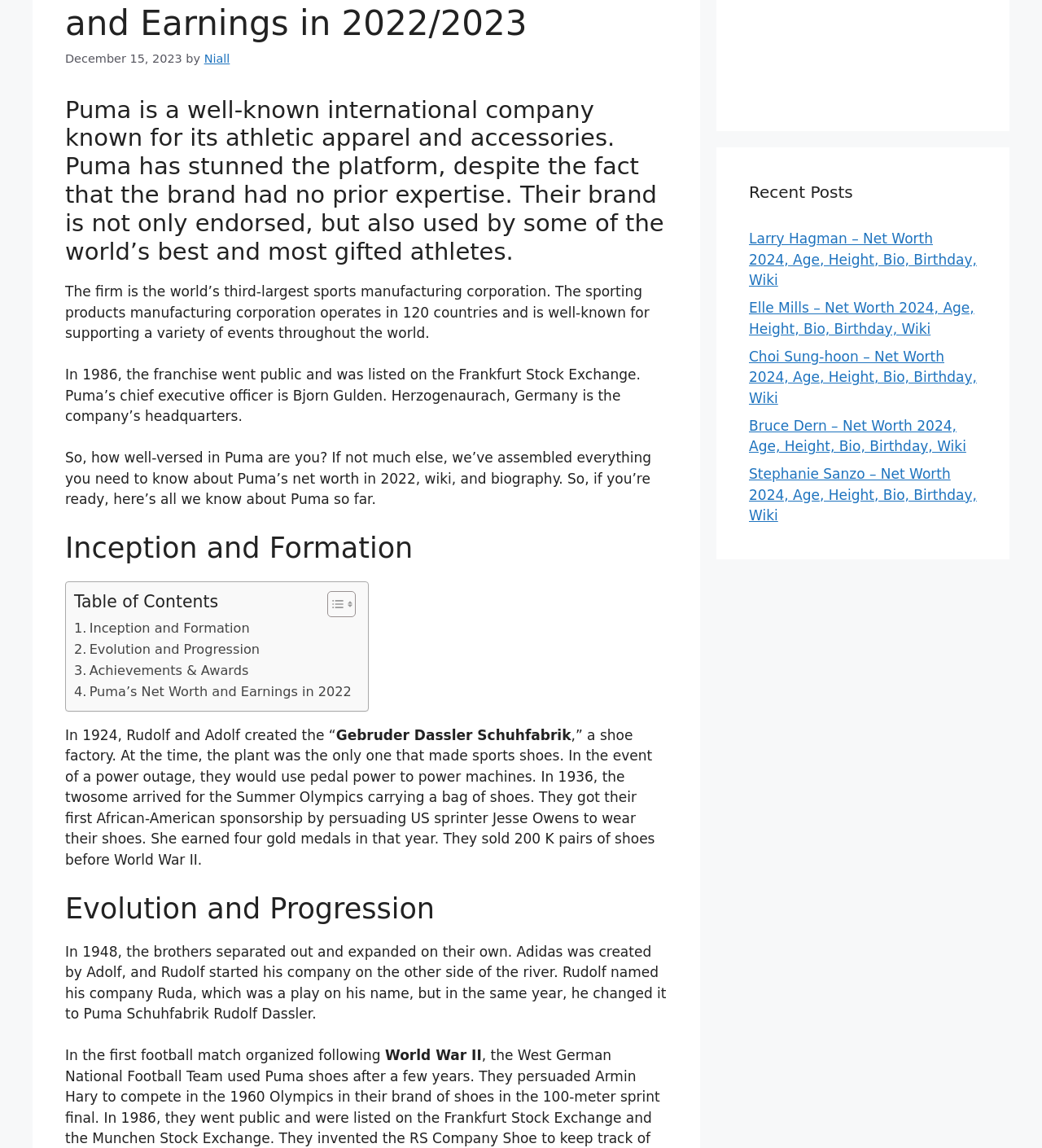Bounding box coordinates are specified in the format (top-left x, top-left y, bottom-right x, bottom-right y). All values are floating point numbers bounded between 0 and 1. Please provide the bounding box coordinate of the region this sentence describes: alt="Convergence Communications logo"

None